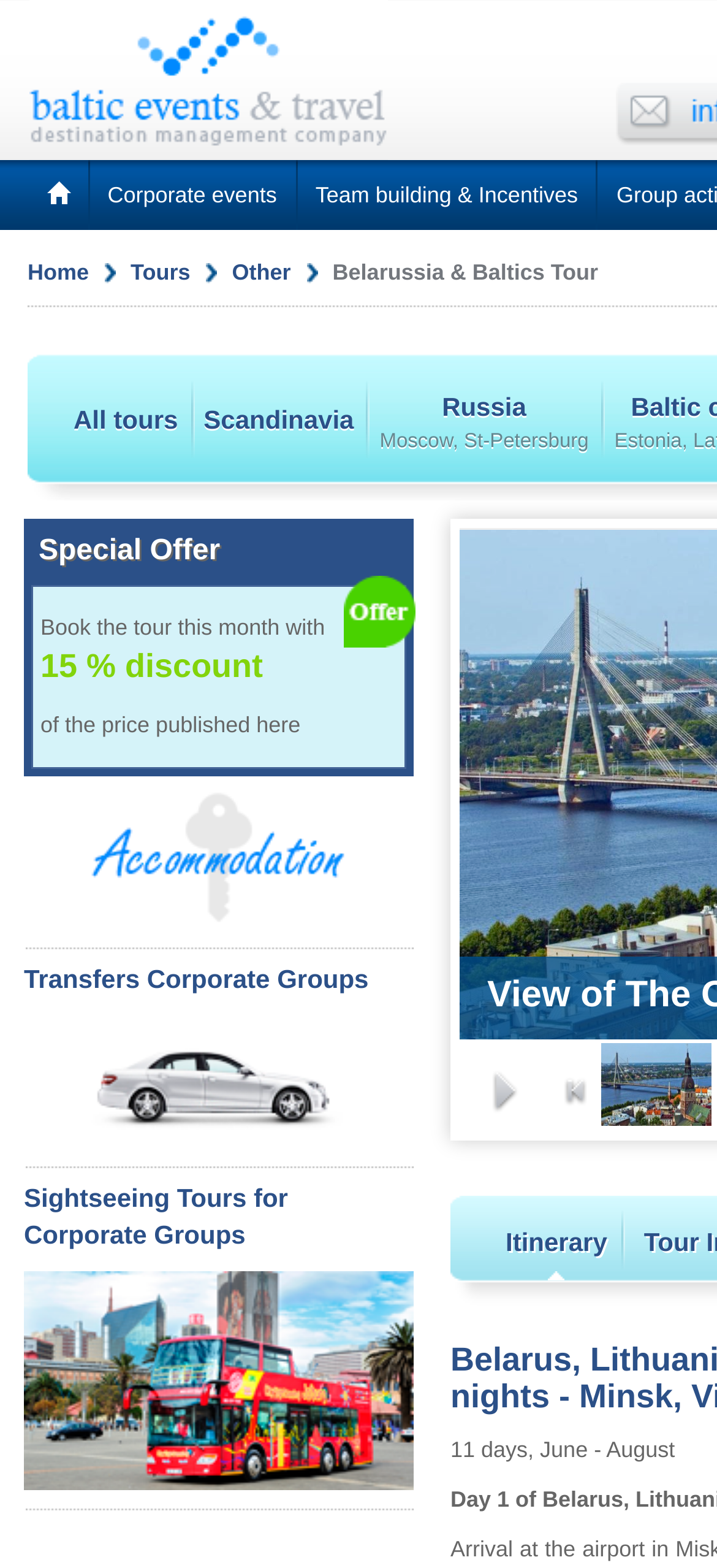Identify the bounding box coordinates of the clickable region to carry out the given instruction: "Go to Previous Page".

[0.772, 0.682, 0.836, 0.711]